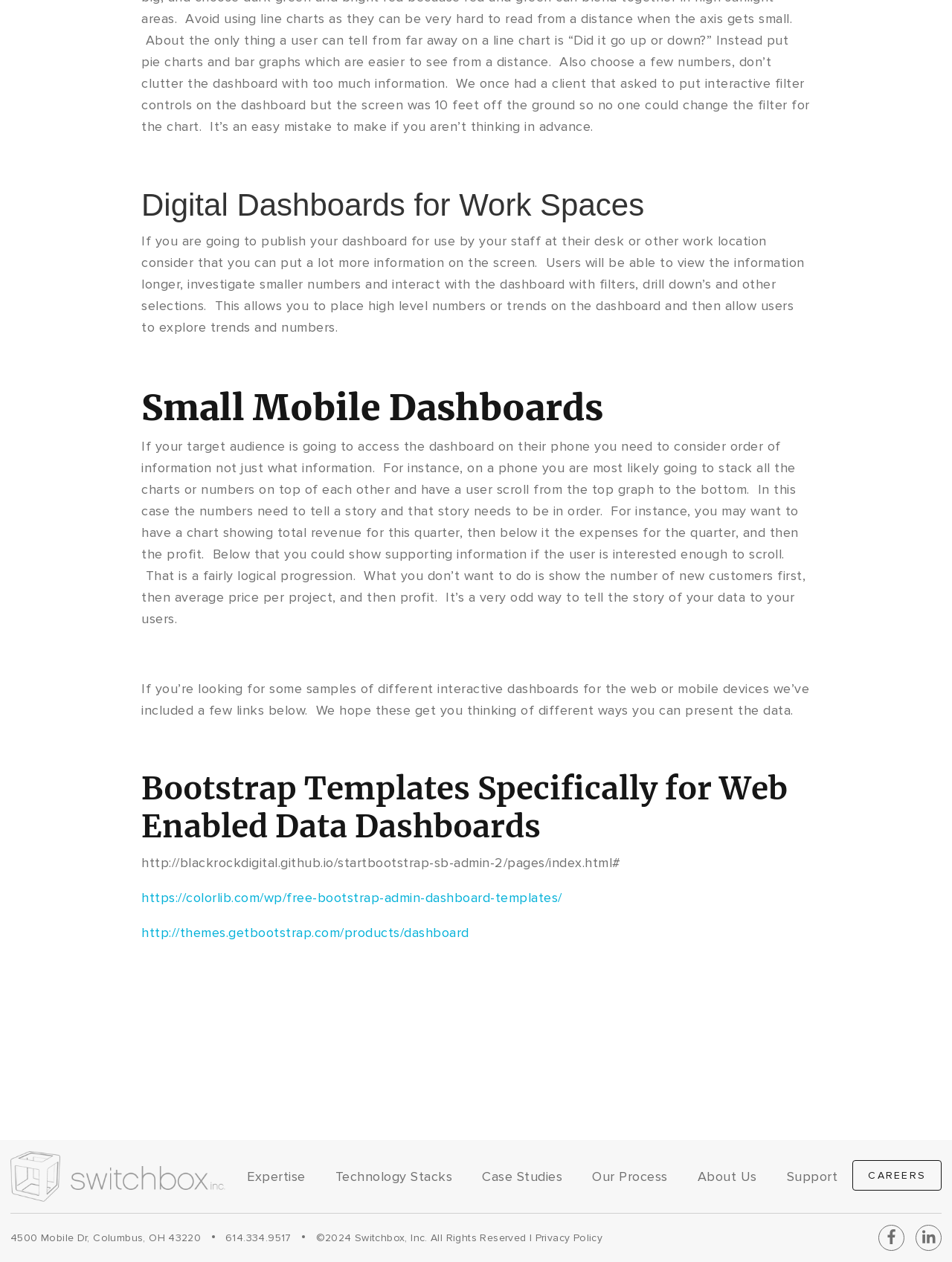Determine the bounding box coordinates of the element's region needed to click to follow the instruction: "Visit 'Switchbox, Inc.' website". Provide these coordinates as four float numbers between 0 and 1, formatted as [left, top, right, bottom].

[0.011, 0.912, 0.237, 0.952]